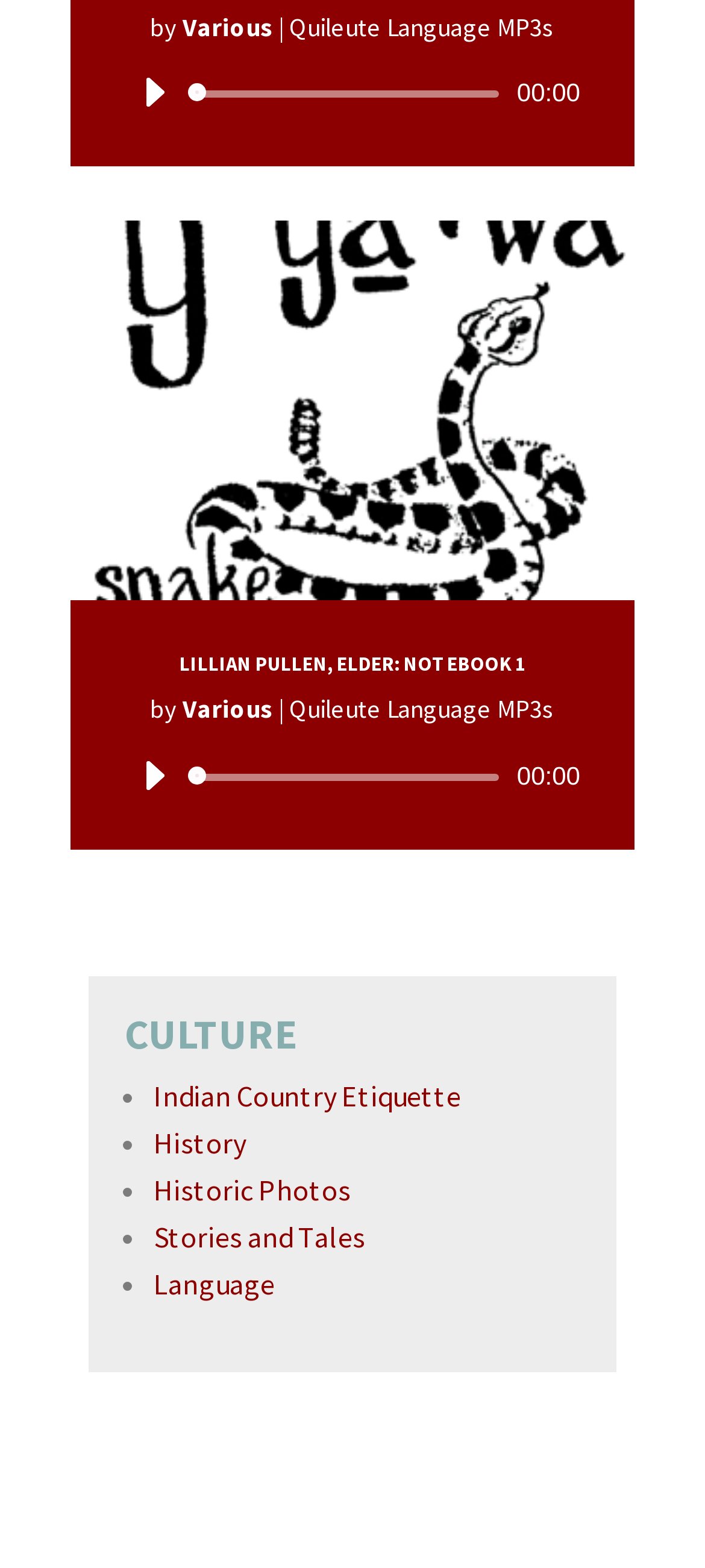Please reply with a single word or brief phrase to the question: 
What is the orientation of the time slider?

horizontal